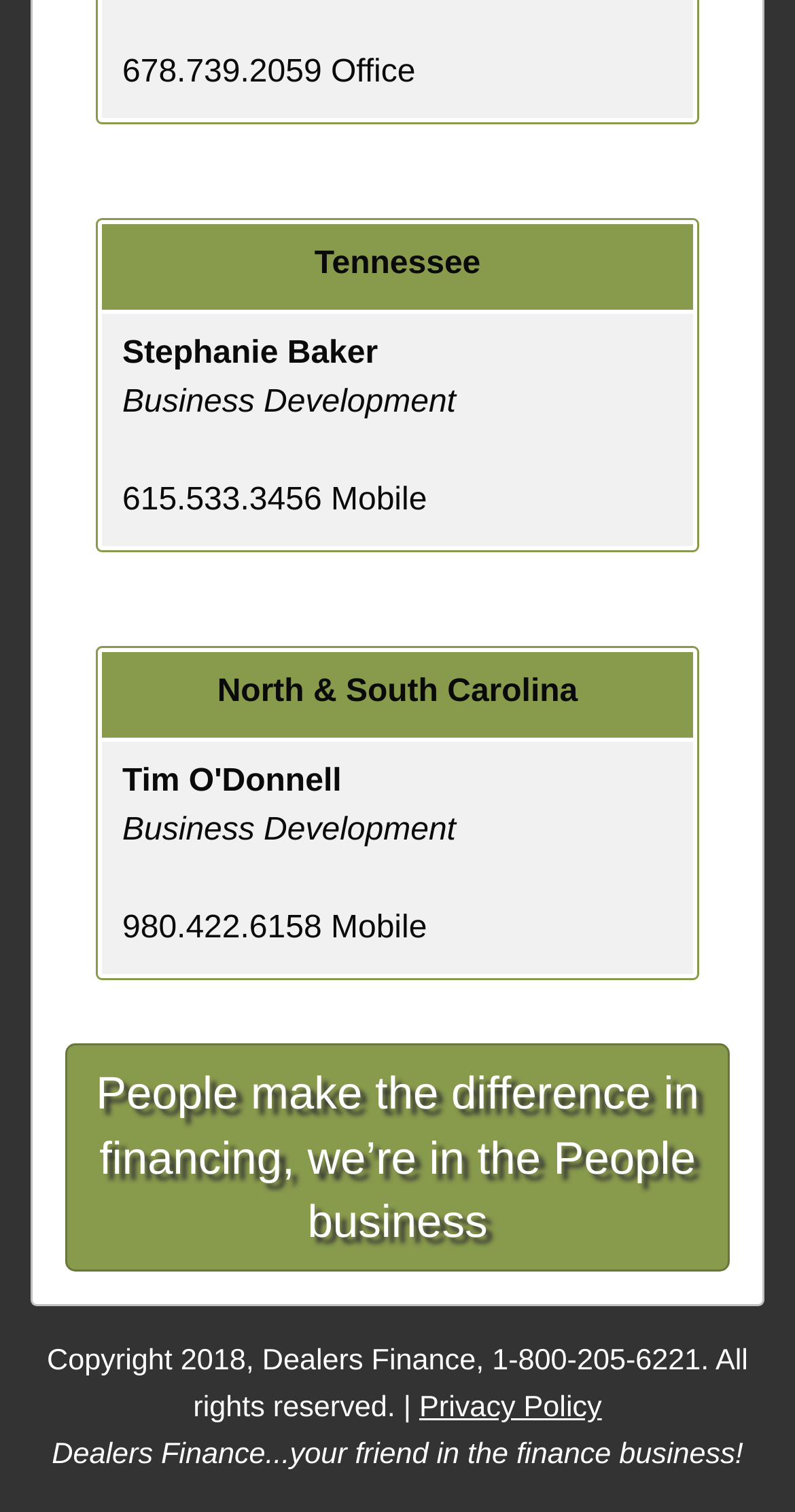What is the office phone number?
Answer the question with just one word or phrase using the image.

678.739.2059